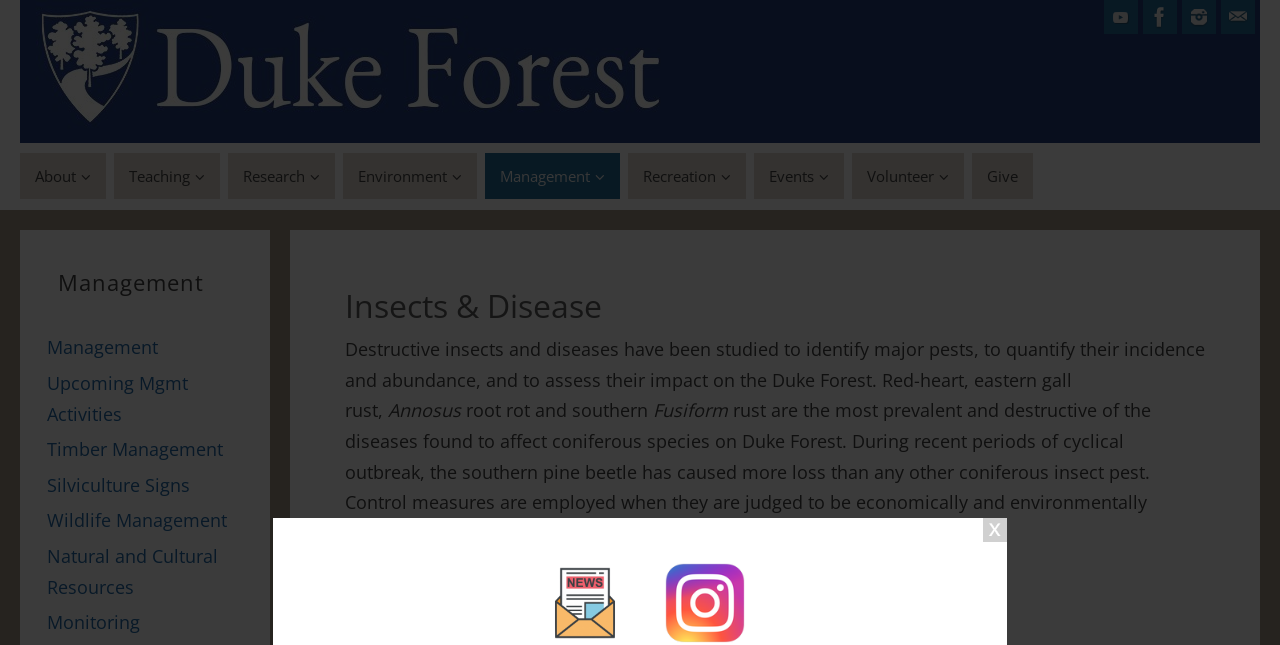Please identify and generate the text content of the webpage's main heading.

Insects & Disease